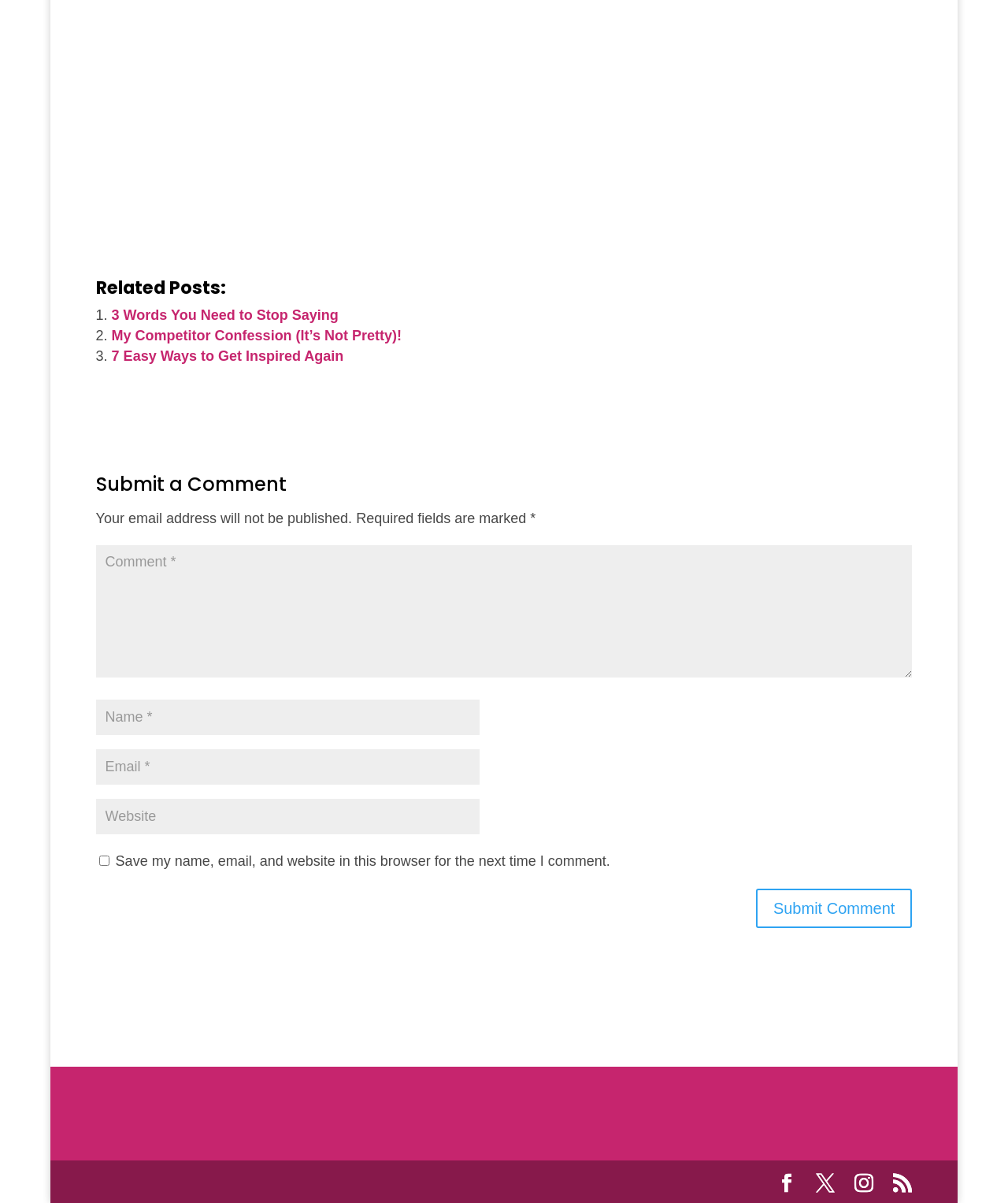Please examine the image and provide a detailed answer to the question: What is the button text to submit a comment?

The button element with OCR text 'Submit Comment' and bounding box coordinates [0.75, 0.738, 0.905, 0.771] is used to submit a comment.